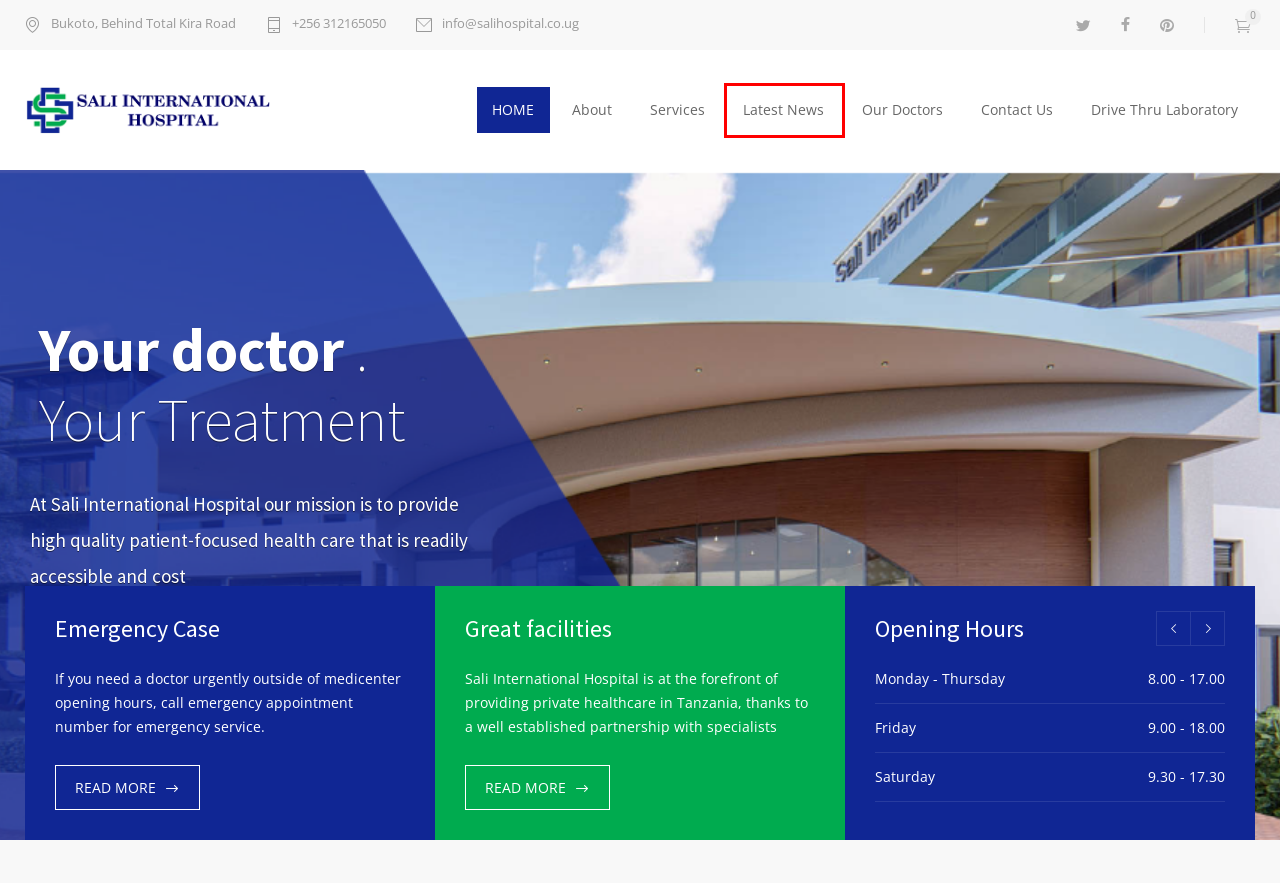Consider the screenshot of a webpage with a red bounding box and select the webpage description that best describes the new page that appears after clicking the element inside the red box. Here are the candidates:
A. Contact Us – Sali International Teaching Hospital
B. Pricing Plans – Sali International Teaching Hospital
C. About – Sali International Teaching Hospital
D. Our Doctors – Sali International Teaching Hospital
E. Services – Sali International Teaching Hospital
F. Cart – Sali International Teaching Hospital
G. Drive Thru Laboratory – Sali International Teaching Hospital
H. Latest News – Sali International Teaching Hospital

H